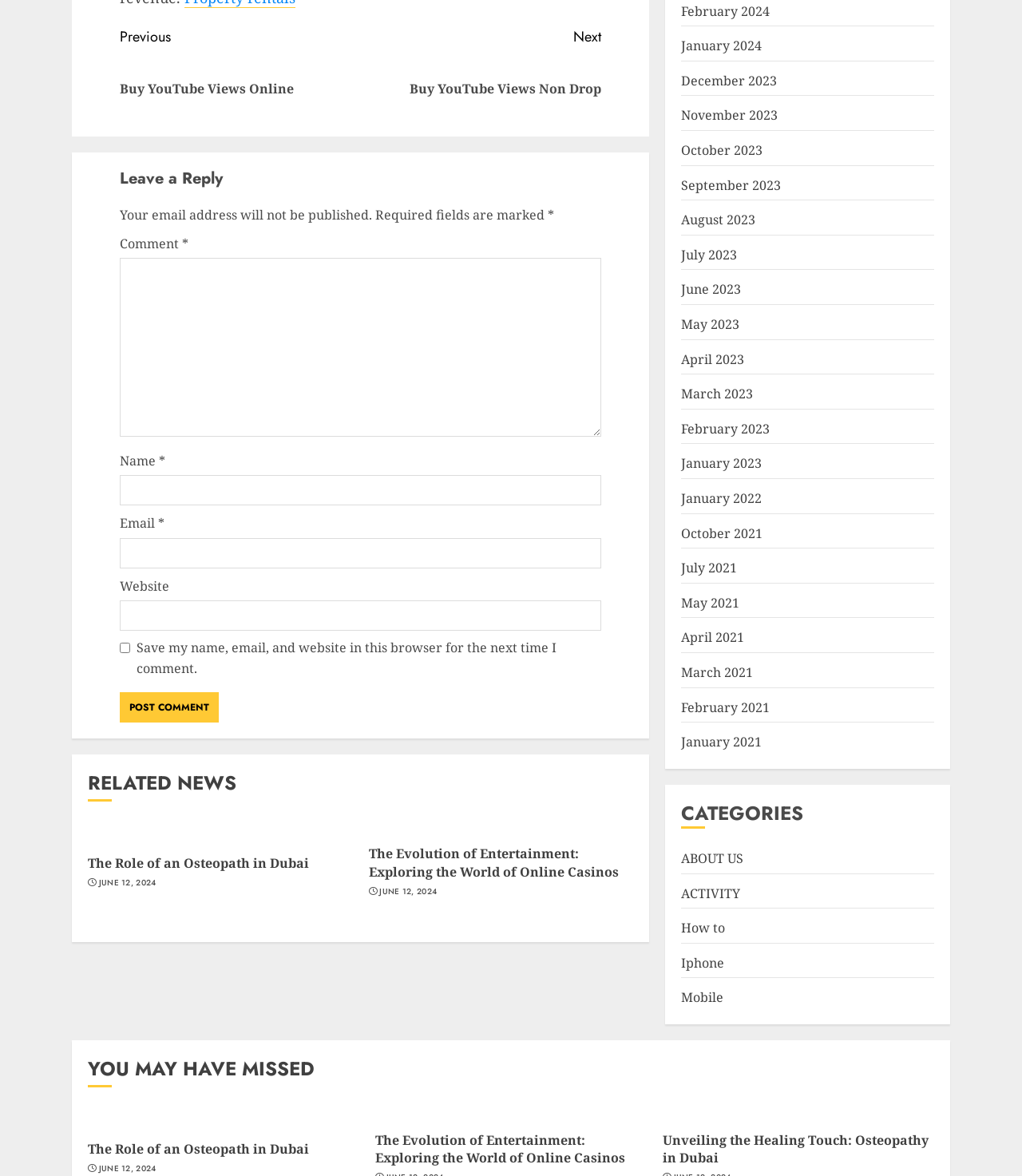Identify the bounding box coordinates for the element you need to click to achieve the following task: "Click on the 'port' tag". The coordinates must be four float values ranging from 0 to 1, formatted as [left, top, right, bottom].

None